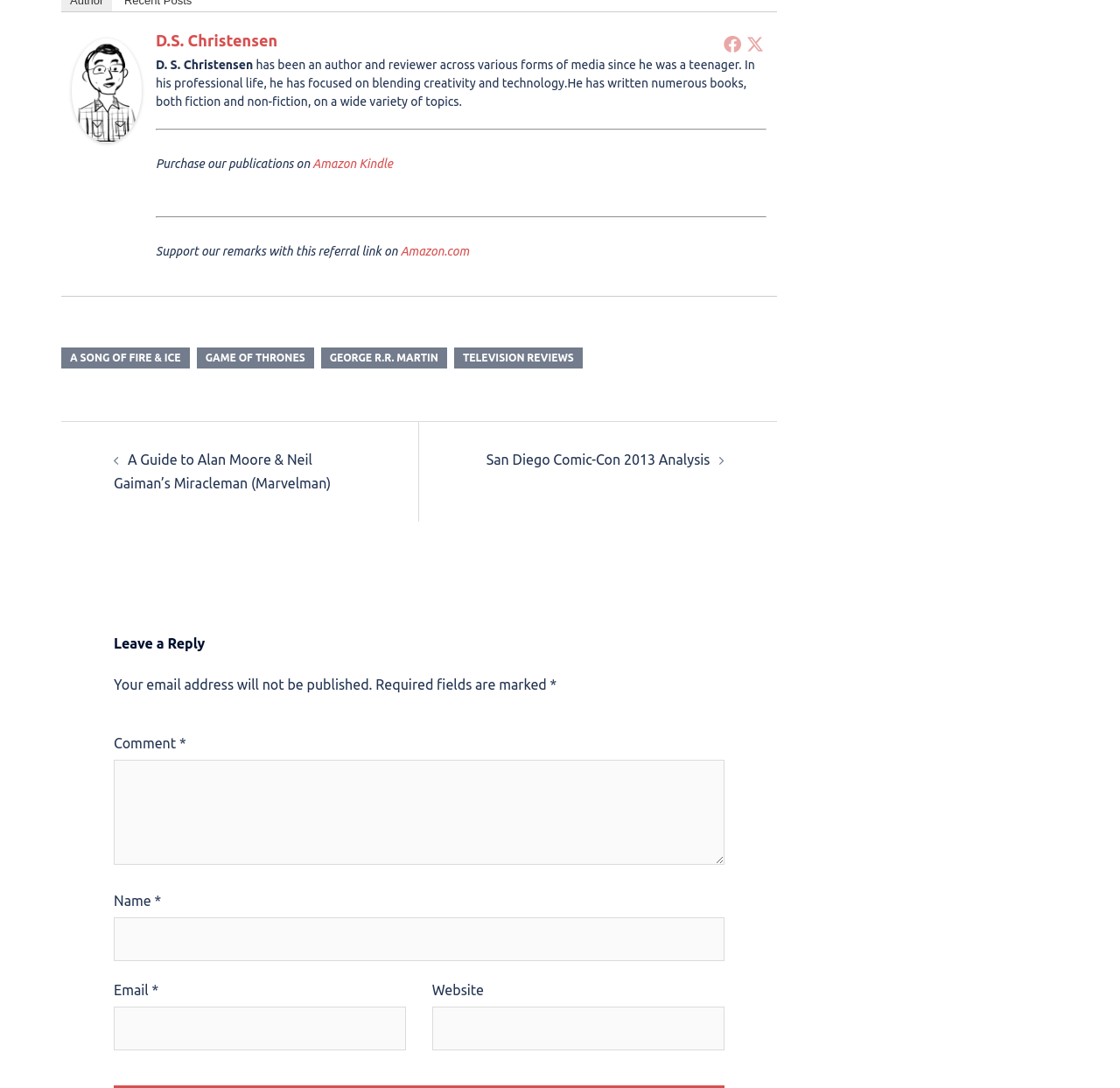Identify the bounding box coordinates of the clickable section necessary to follow the following instruction: "Purchase a book on Amazon Kindle". The coordinates should be presented as four float numbers from 0 to 1, i.e., [left, top, right, bottom].

[0.279, 0.144, 0.351, 0.157]